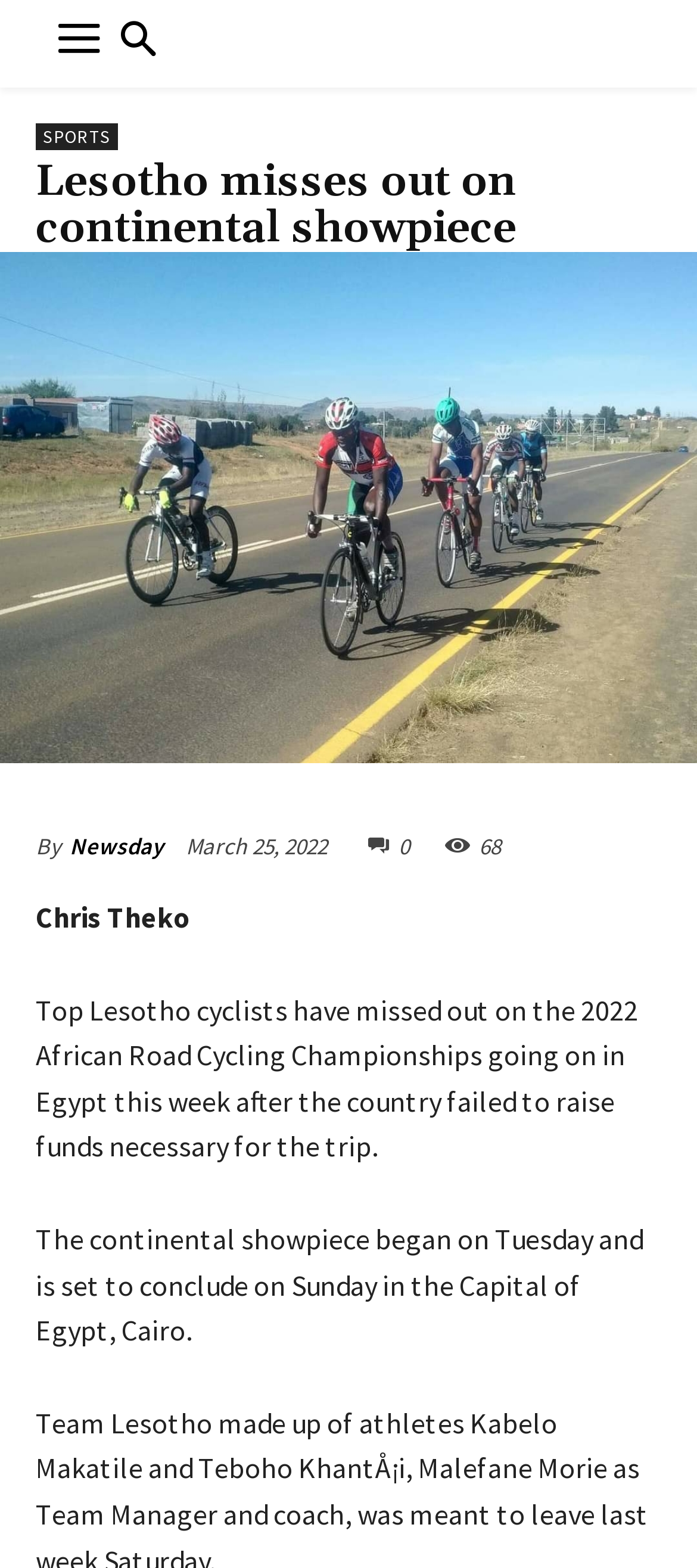Can you find and provide the title of the webpage?

Lesotho misses out on continental showpiece